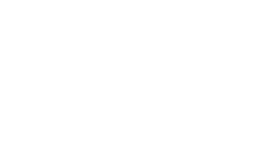Explain what is happening in the image with as much detail as possible.

The image features a graphic representation of a currency symbol, likely indicating its relevance to financial or cryptocurrency topics. This aligns with the surrounding context of recent articles discussing significant movements and trends in cryptocurrency markets, particularly Bitcoin. The accompanying articles explore various facets of cryptocurrency dynamics, such as price fluctuations and influential transactions, highlighting its impact on the financial landscape. This image serves as a visual cue for readers engaged in the vibrant discussions surrounding cryptocurrency and its implications in modern finance.